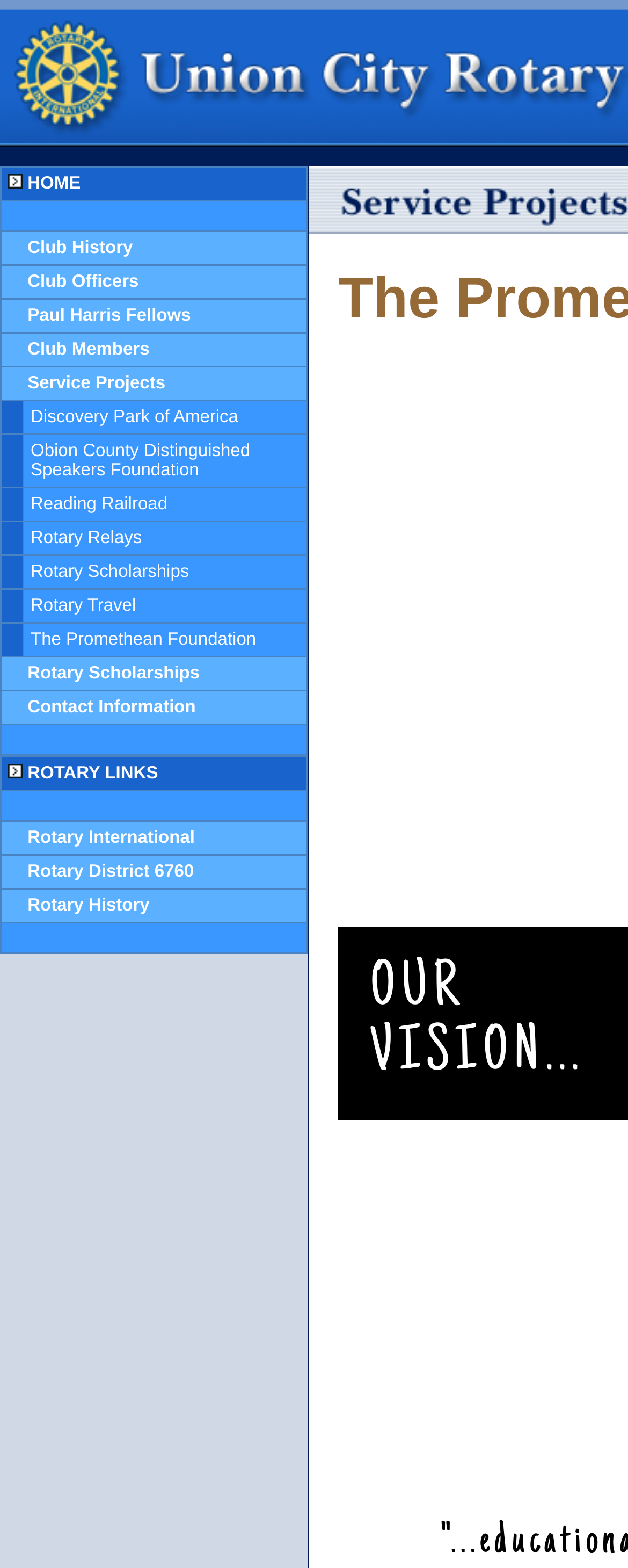What is the last link in the Rotary Links section?
Answer the question with just one word or phrase using the image.

Rotary International